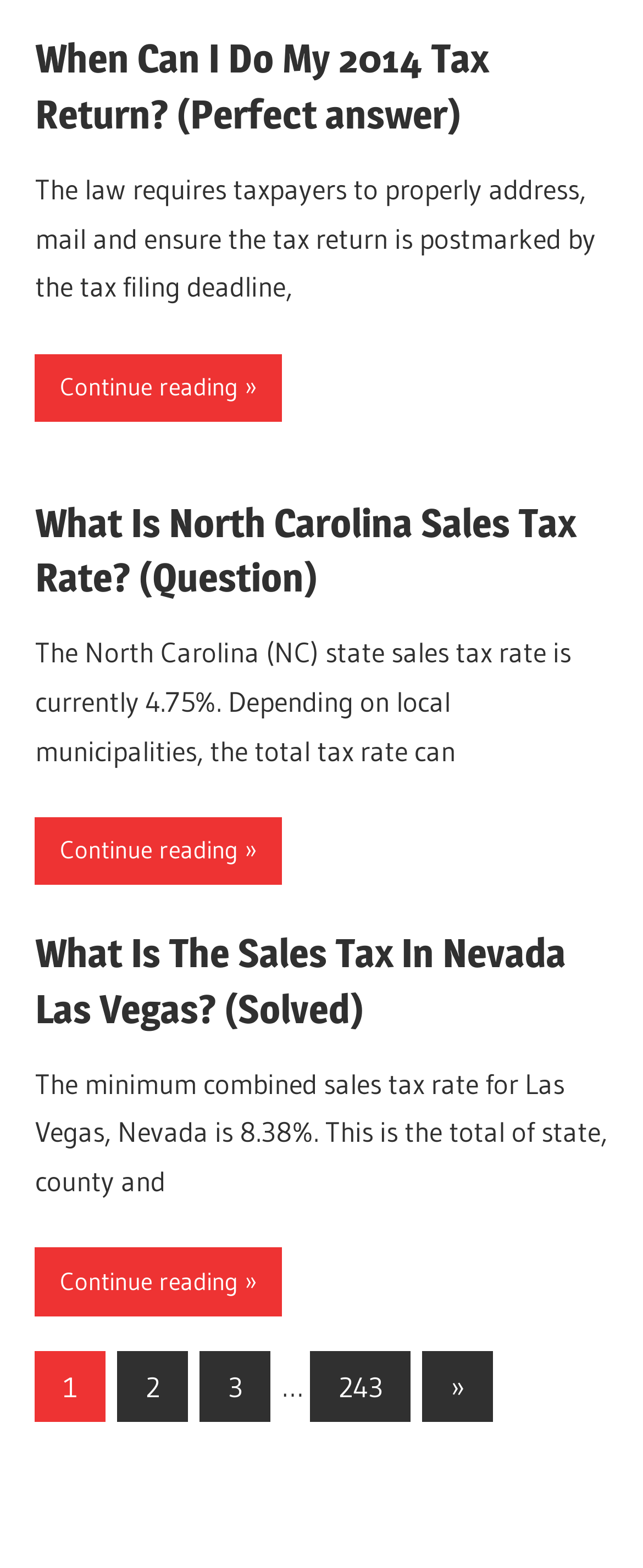Kindly determine the bounding box coordinates for the clickable area to achieve the given instruction: "View LEGAL NOTICES".

None